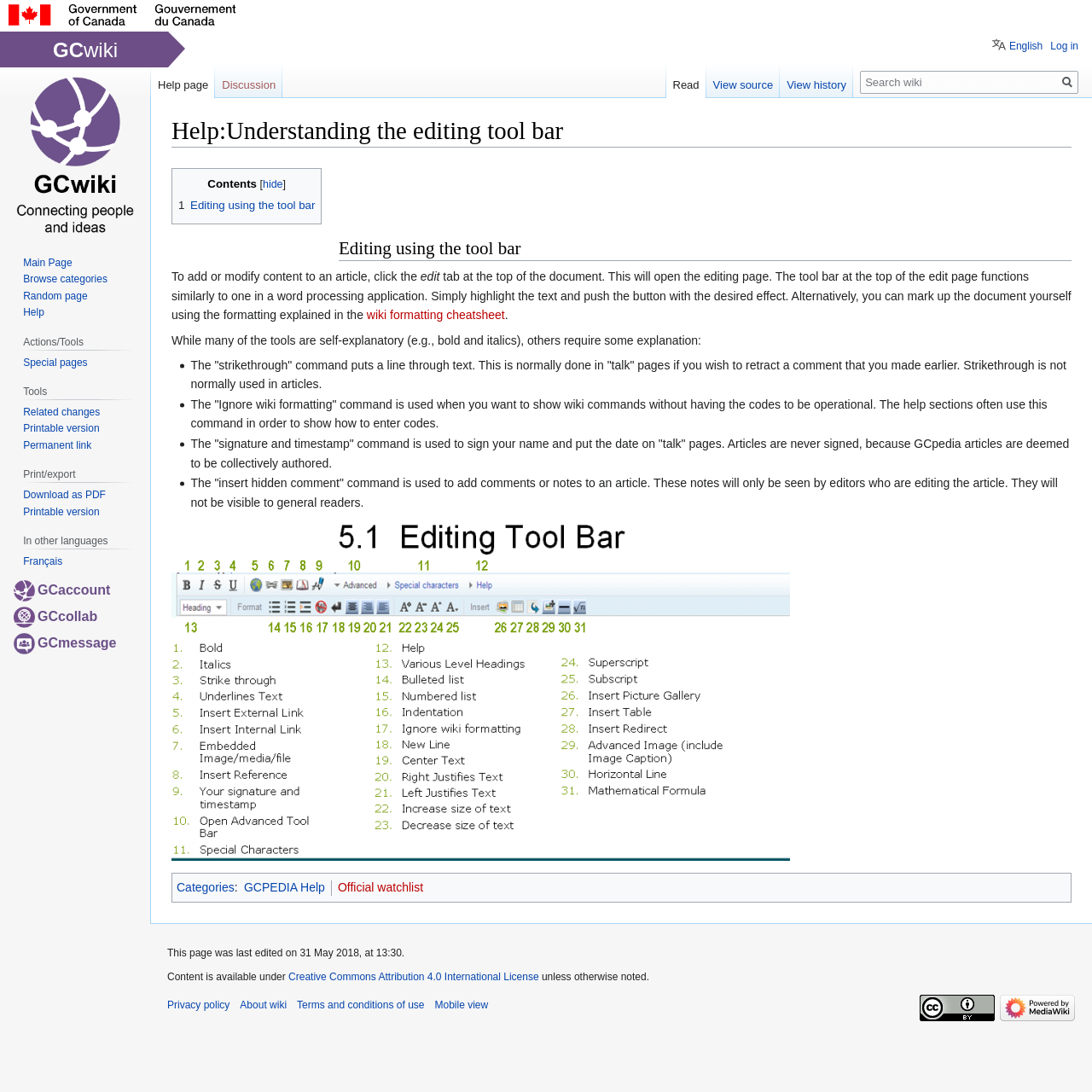What is the function of the 'Ignore wiki formatting' command?
Provide a detailed and extensive answer to the question.

The 'Ignore wiki formatting' command is used when you want to show wiki commands without having the codes to be operational, and it is often used in the help sections to show how to enter codes.